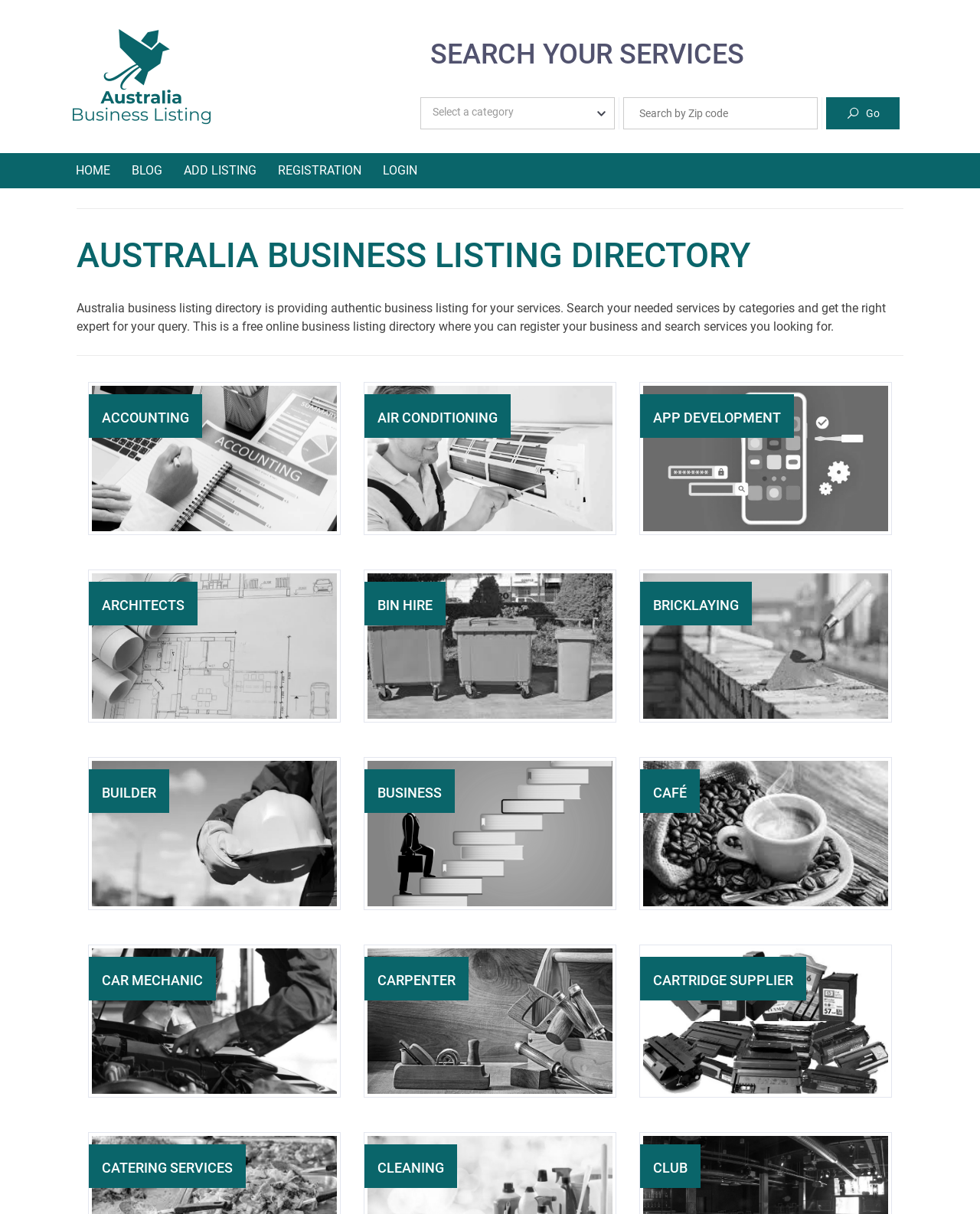Can you provide the bounding box coordinates for the element that should be clicked to implement the instruction: "Click on the 'ADD LISTING' link"?

[0.177, 0.129, 0.273, 0.152]